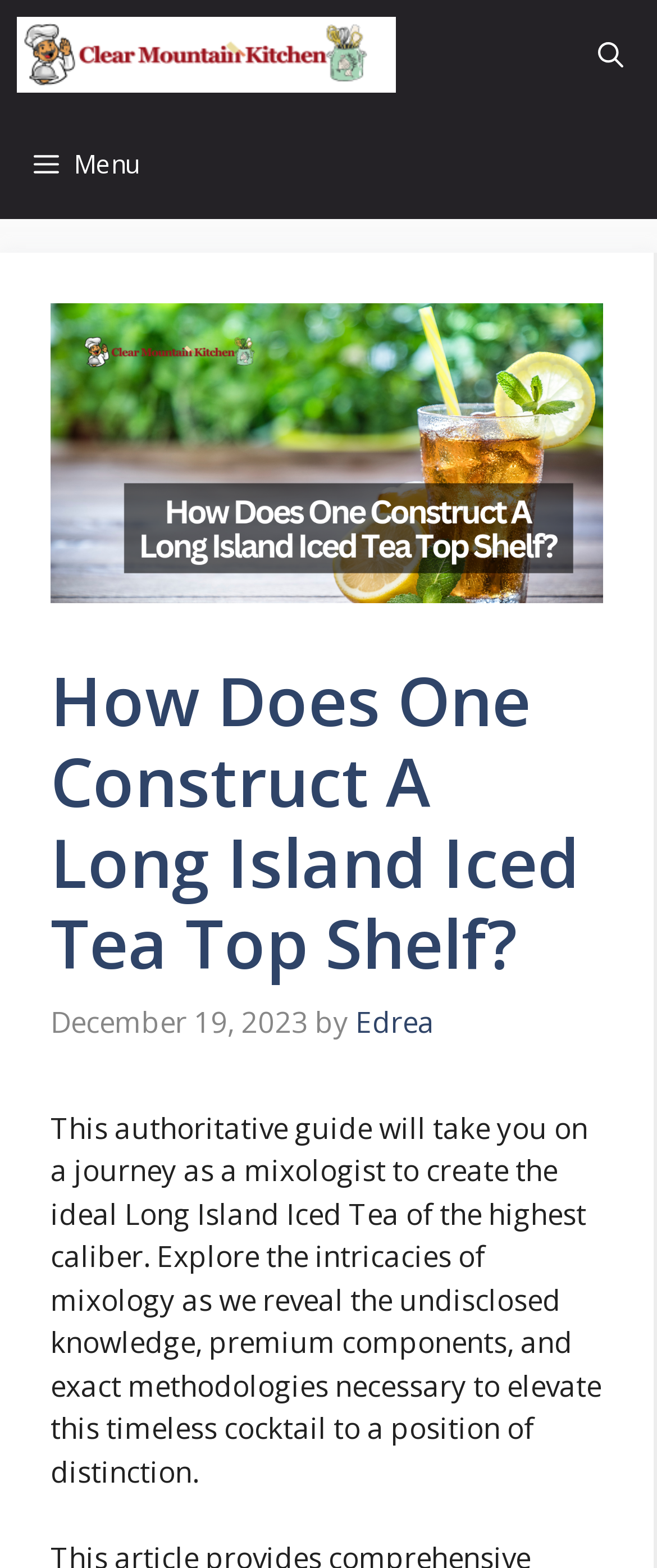Identify and extract the heading text of the webpage.

How Does One Construct A Long Island Iced Tea Top Shelf?